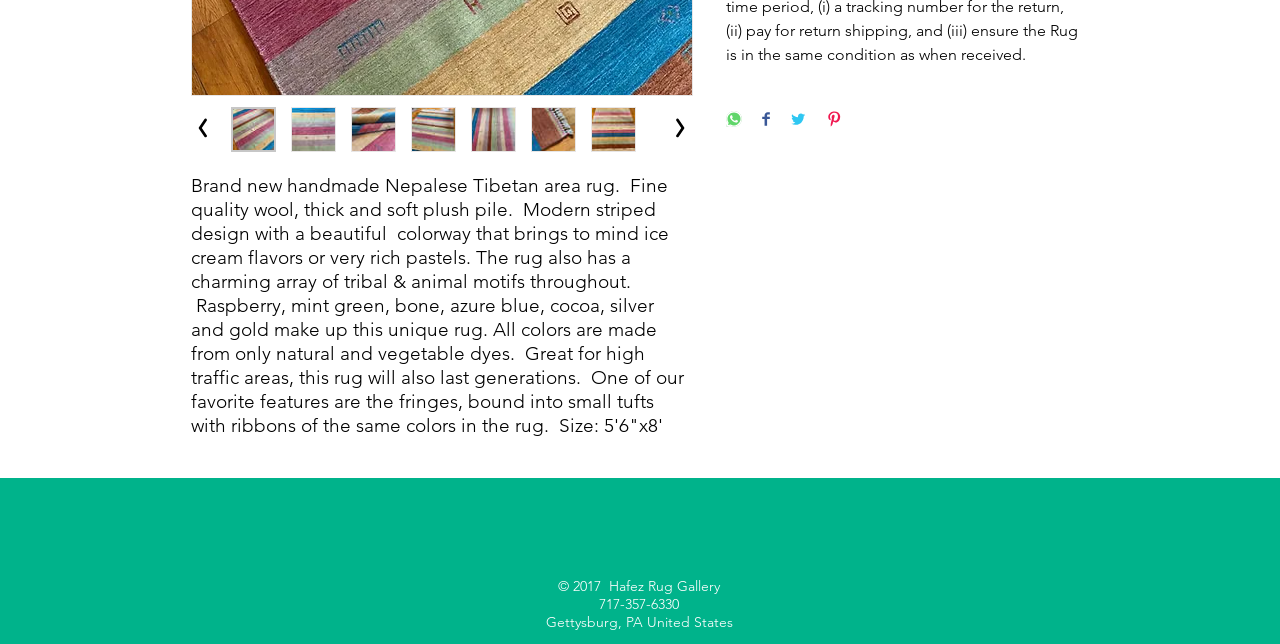Bounding box coordinates are specified in the format (top-left x, top-left y, bottom-right x, bottom-right y). All values are floating point numbers bounded between 0 and 1. Please provide the bounding box coordinate of the region this sentence describes: aria-label="Instagram - White Circle"

[0.505, 0.812, 0.528, 0.858]